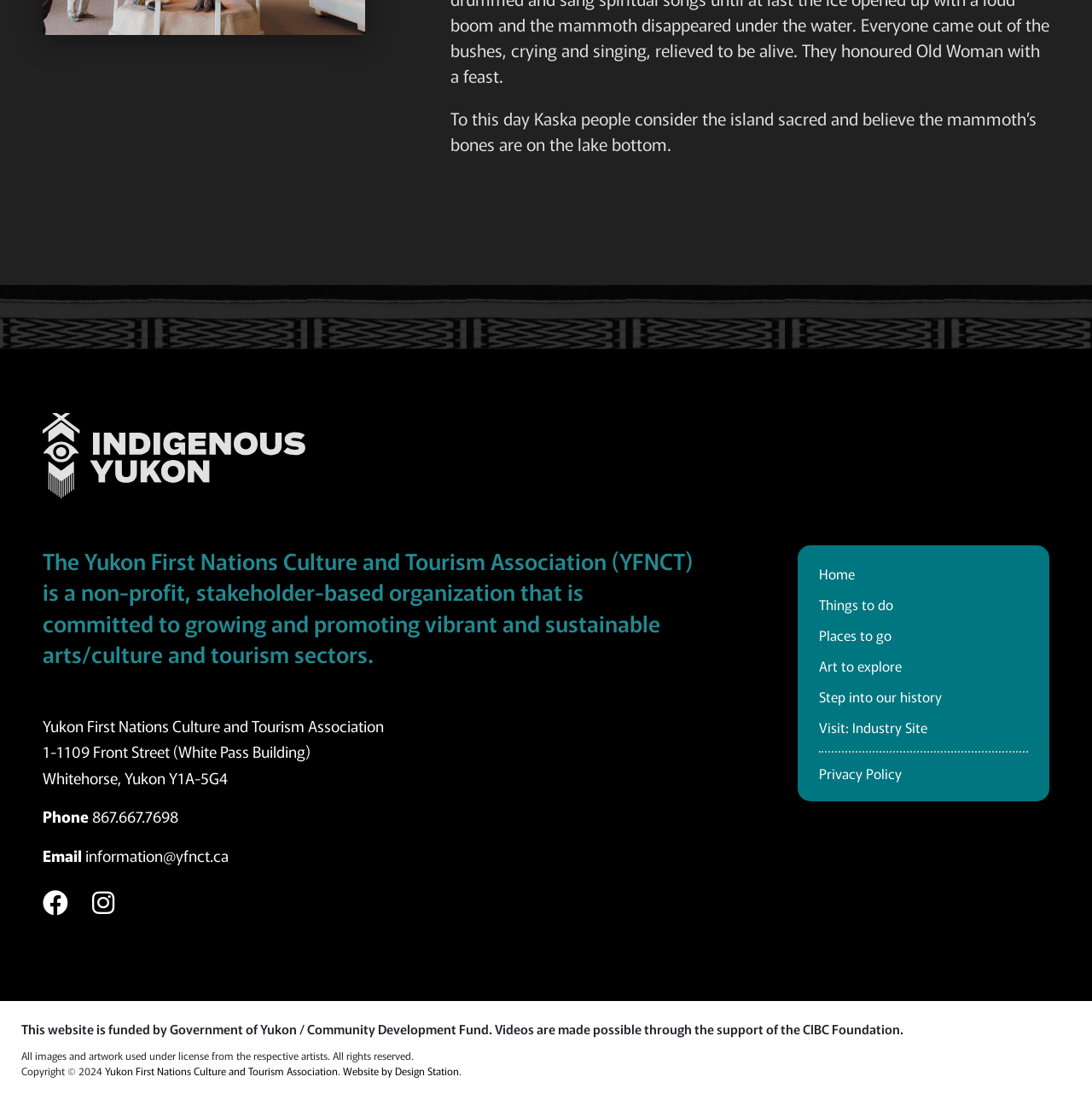Give a one-word or short-phrase answer to the following question: 
What is the copyright year of the website?

2024